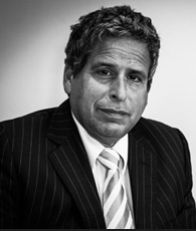Respond to the following question using a concise word or phrase: 
What is the tone of the man's expression?

Serious and contemplative